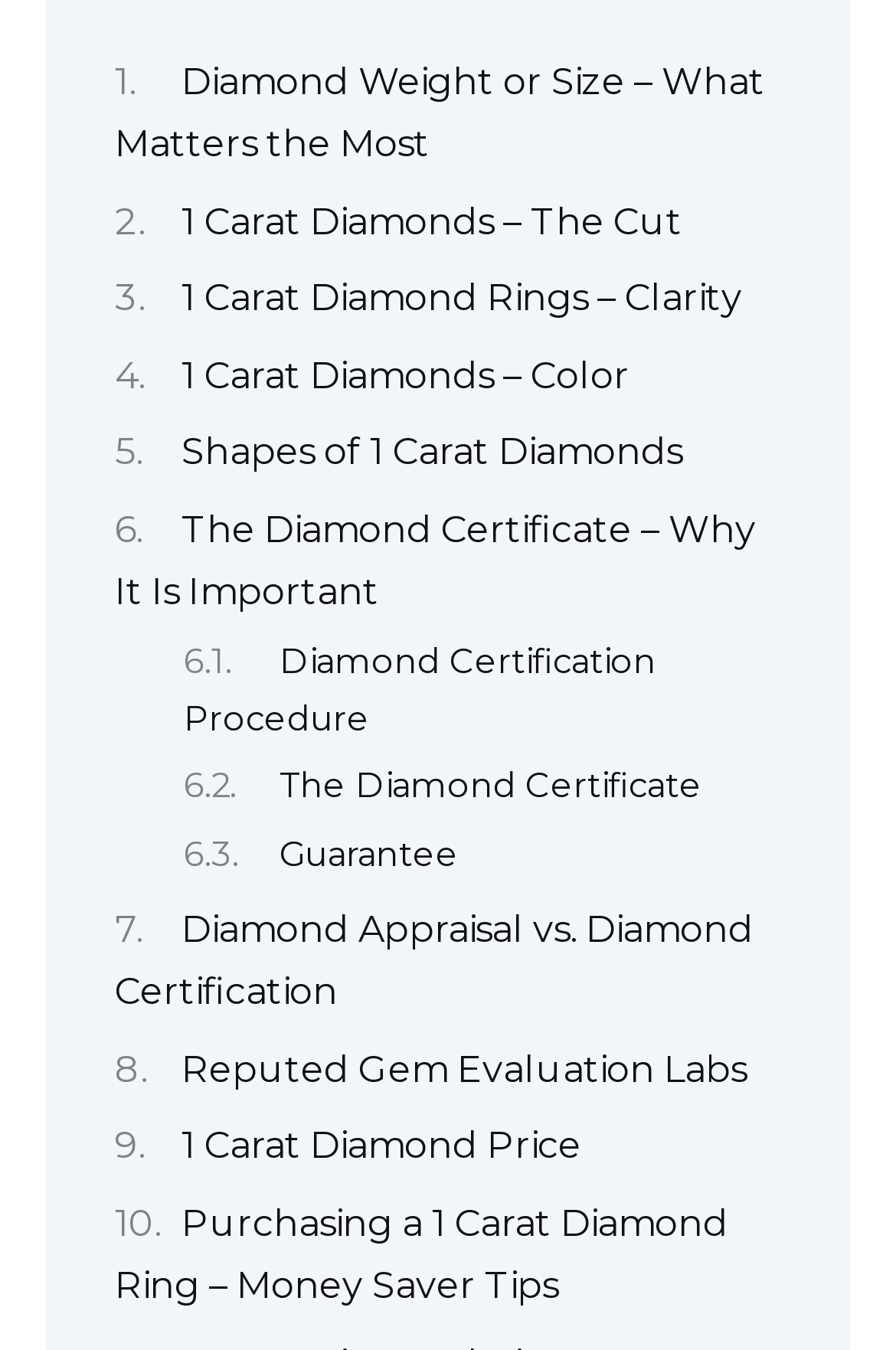What is the importance of a diamond certificate? Look at the image and give a one-word or short phrase answer.

It is important